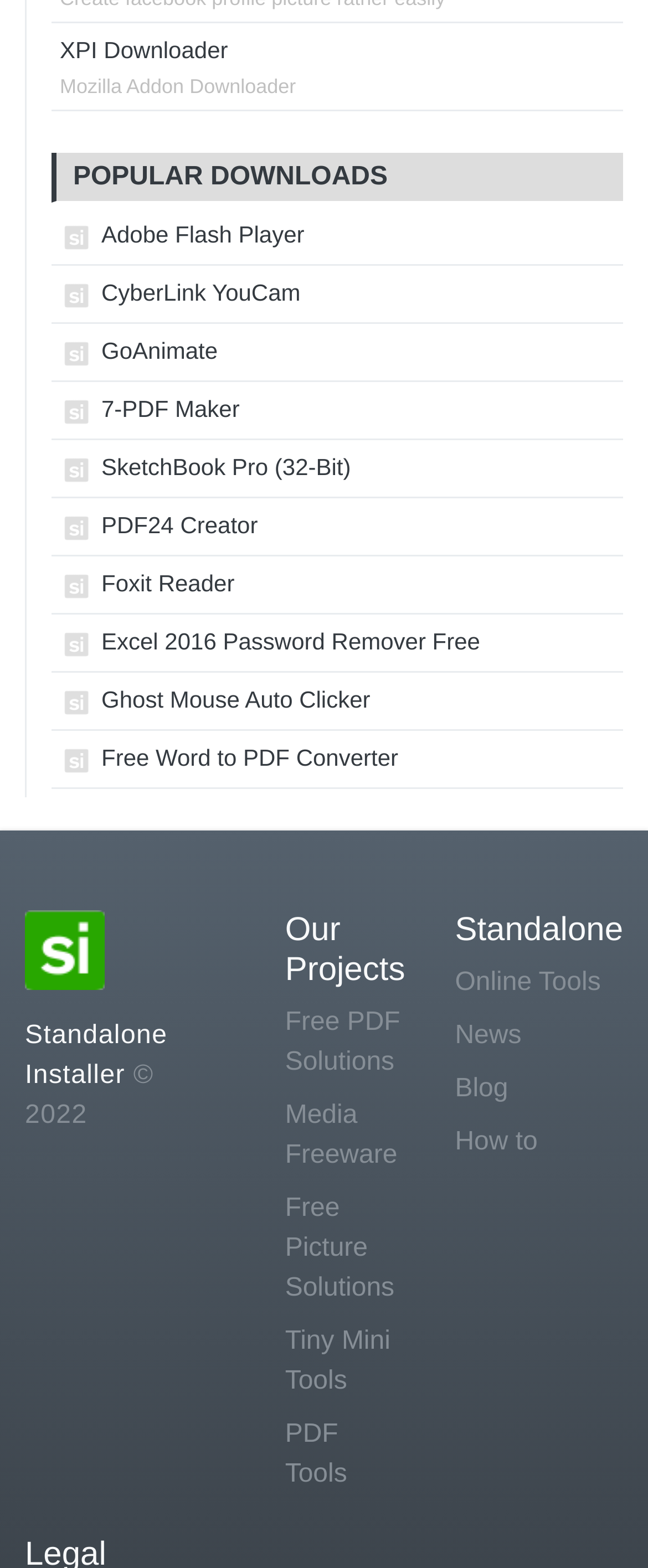How many sections are there on the webpage?
Please answer the question as detailed as possible.

I identified three main sections on the webpage: 'POPULAR DOWNLOADS', 'Our Projects', and 'Standalone'.